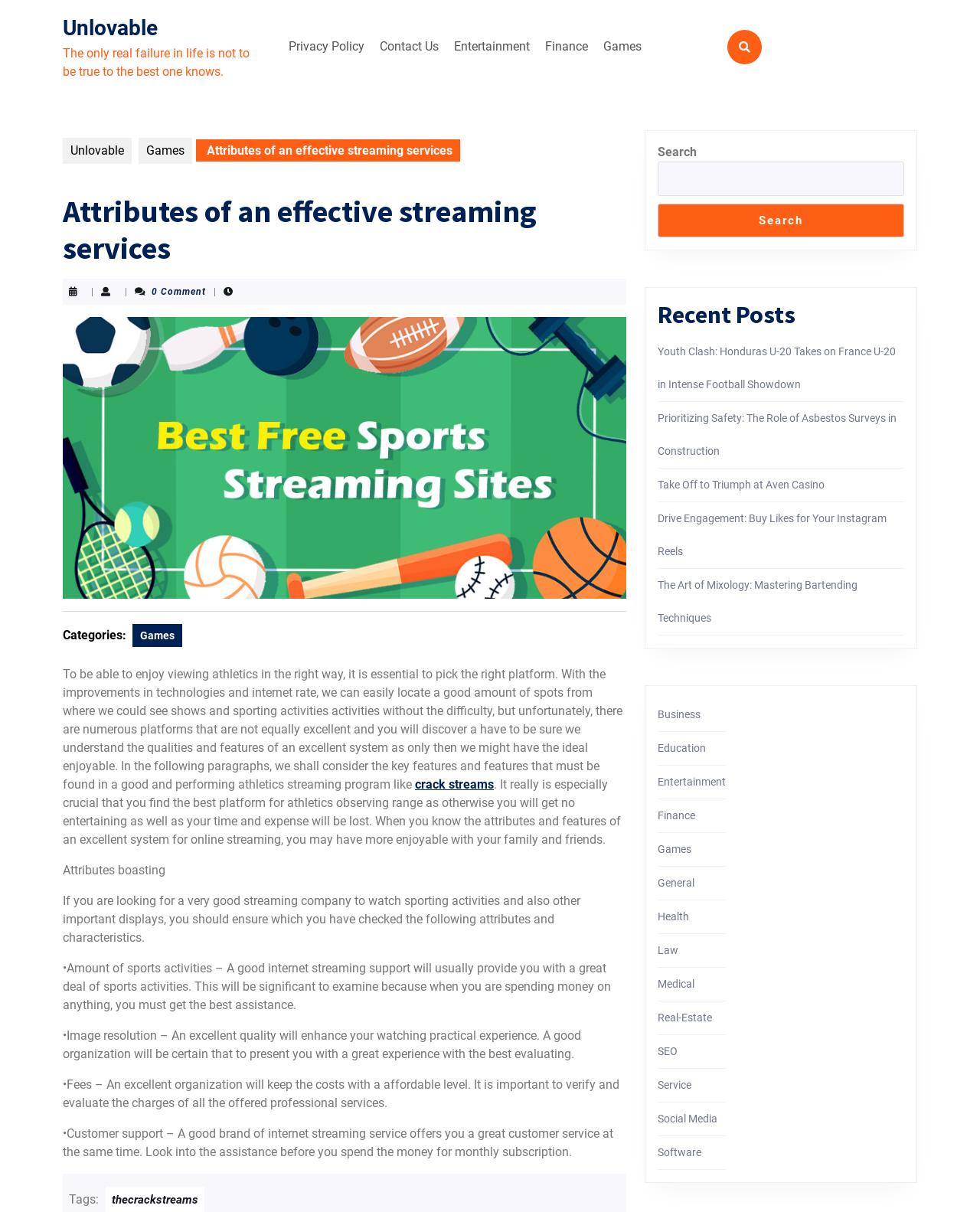Identify the bounding box coordinates for the UI element described as follows: "Business". Ensure the coordinates are four float numbers between 0 and 1, formatted as [left, top, right, bottom].

[0.671, 0.585, 0.715, 0.595]